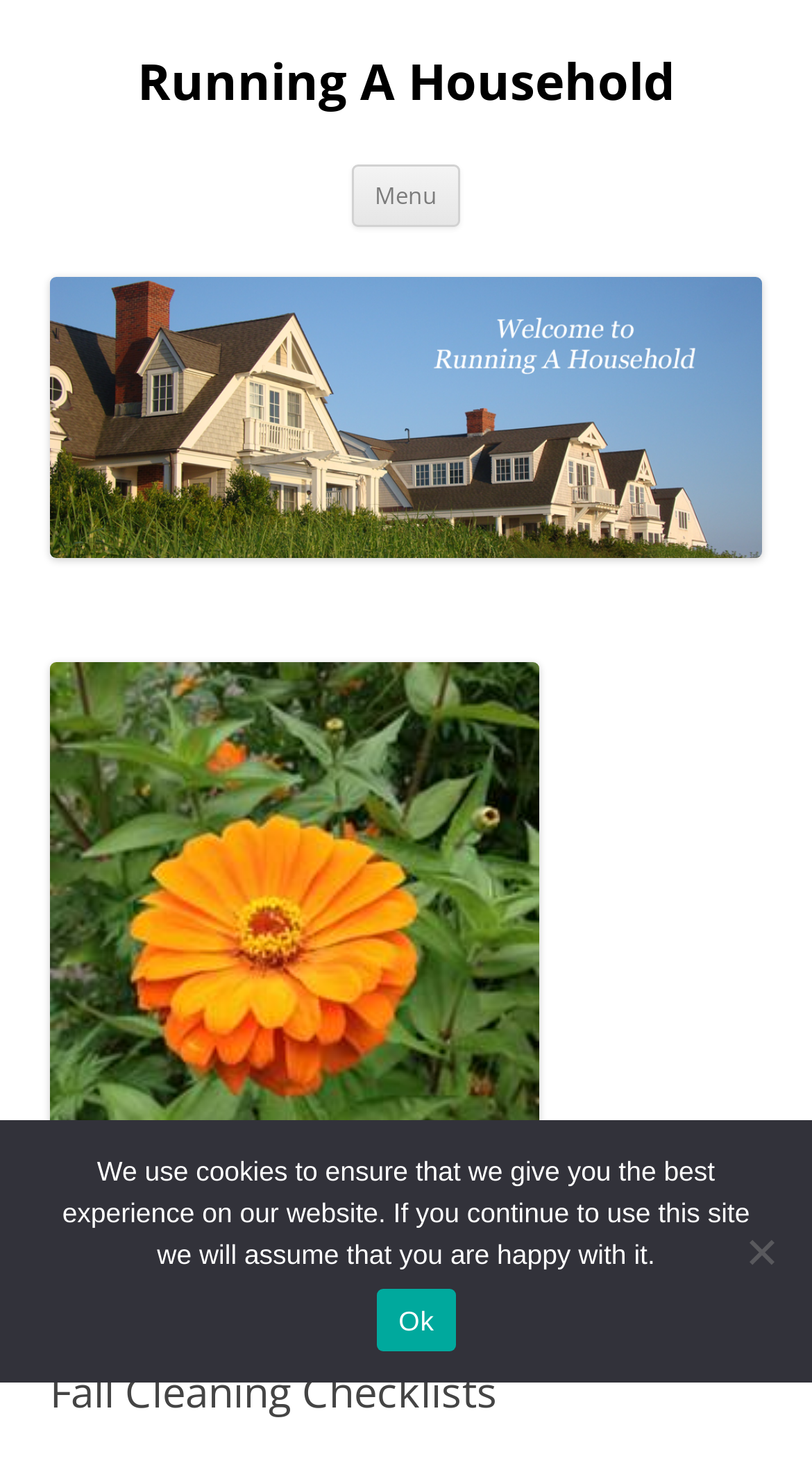Provide a short answer using a single word or phrase for the following question: 
How many links are there in the top section?

2